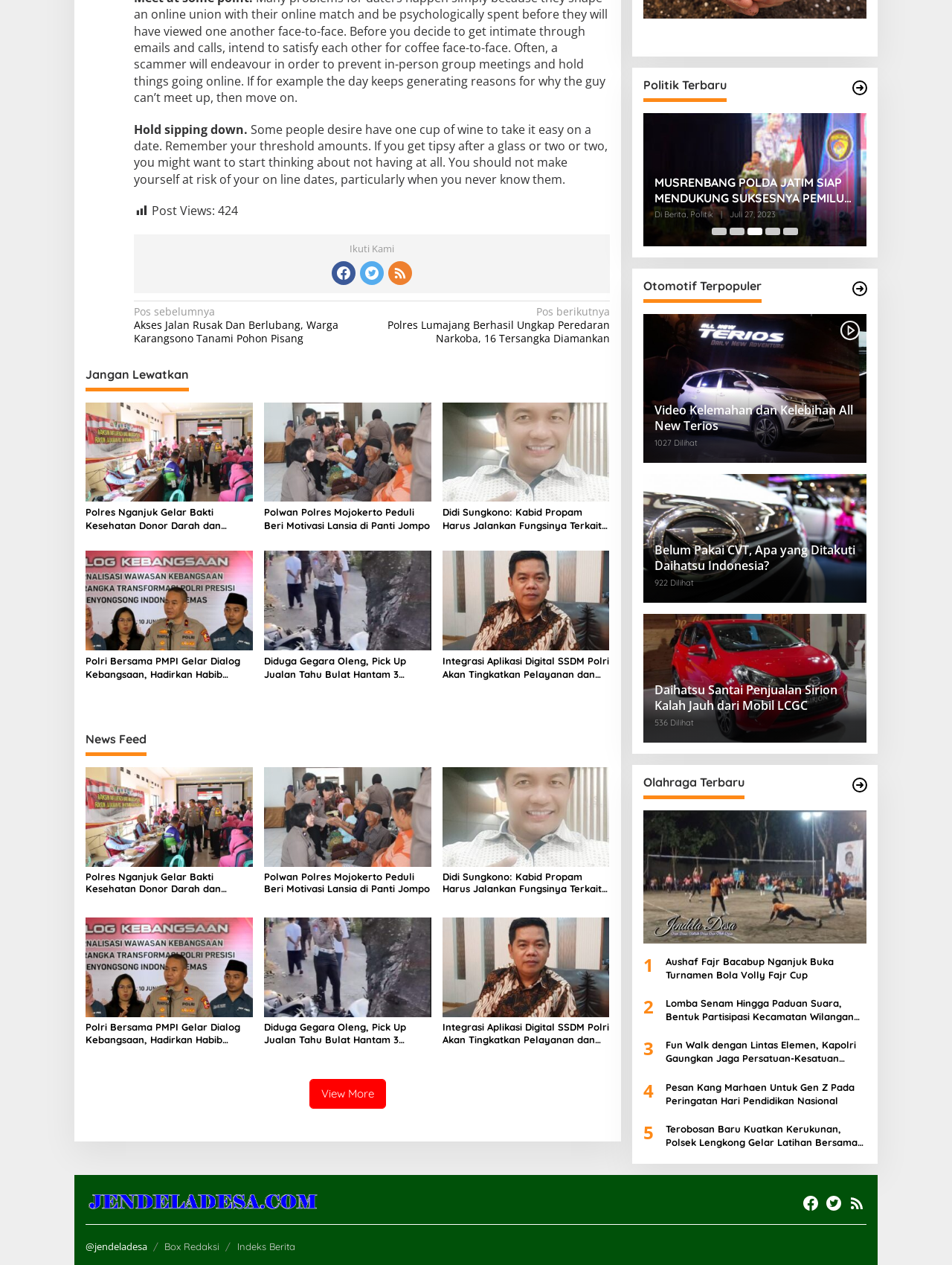What is the text of the button at the bottom of the webpage?
Give a single word or phrase answer based on the content of the image.

View More